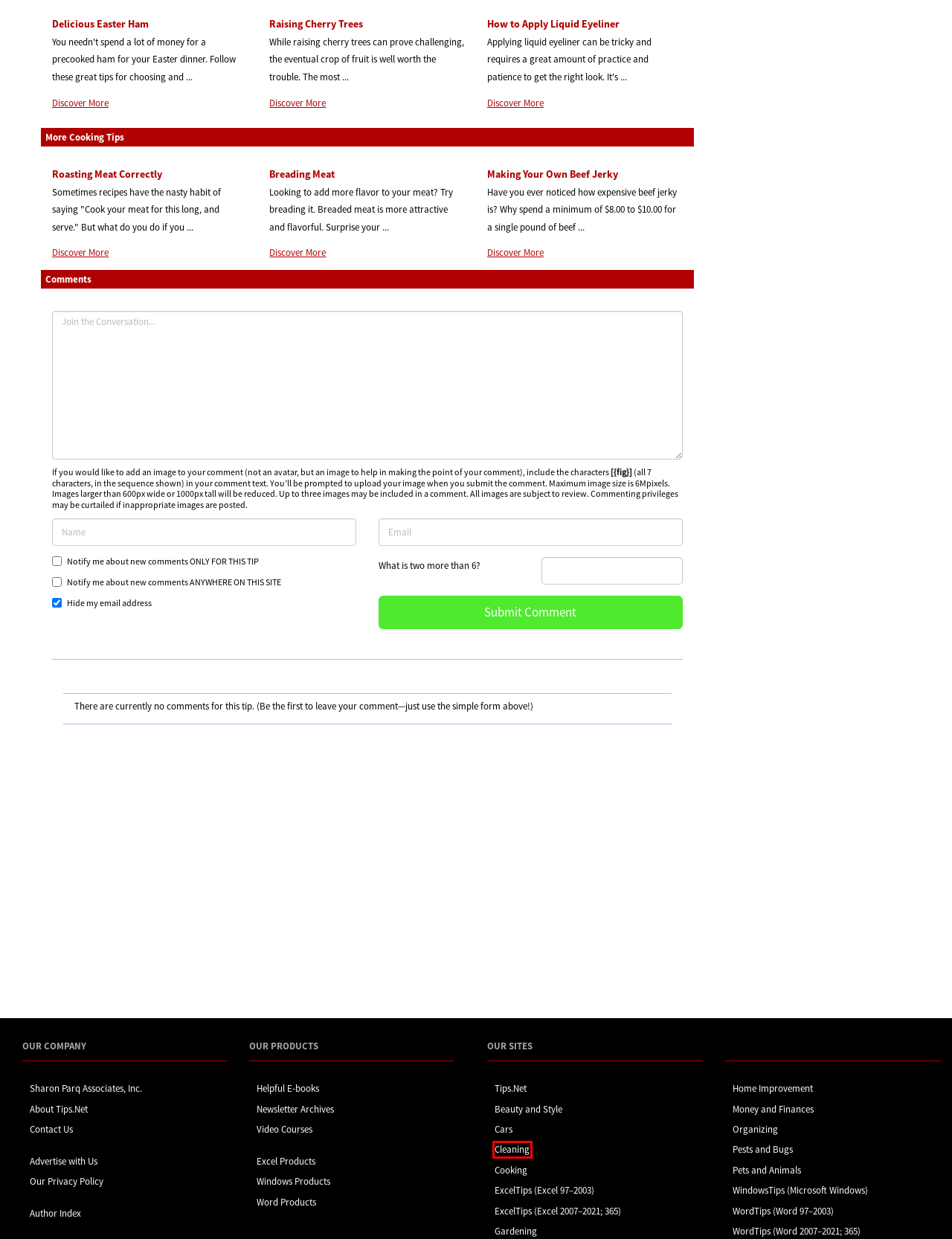You have a screenshot showing a webpage with a red bounding box highlighting an element. Choose the webpage description that best fits the new webpage after clicking the highlighted element. The descriptions are:
A. Tips.Net Authors (Tips.Net)
B. Raising Cherry Trees (Tips.Net)
C. Great Cleaning Tips from Cleaning.Tips.Net (Tips.Net)
D. ExcelRibbon.Tips.Net - Powerful tips on using Microsoft Excel (Microsoft Excel)
E. Delicious Easter Ham (Tips.Net)
F. Beauty Tips from Beauty.Tips.Net (Tips.Net)
G. Money.Tips.Net - Tips for Controlling Your Financial Destiny (Tips.Net)
H. Tips.Net Advertising

C